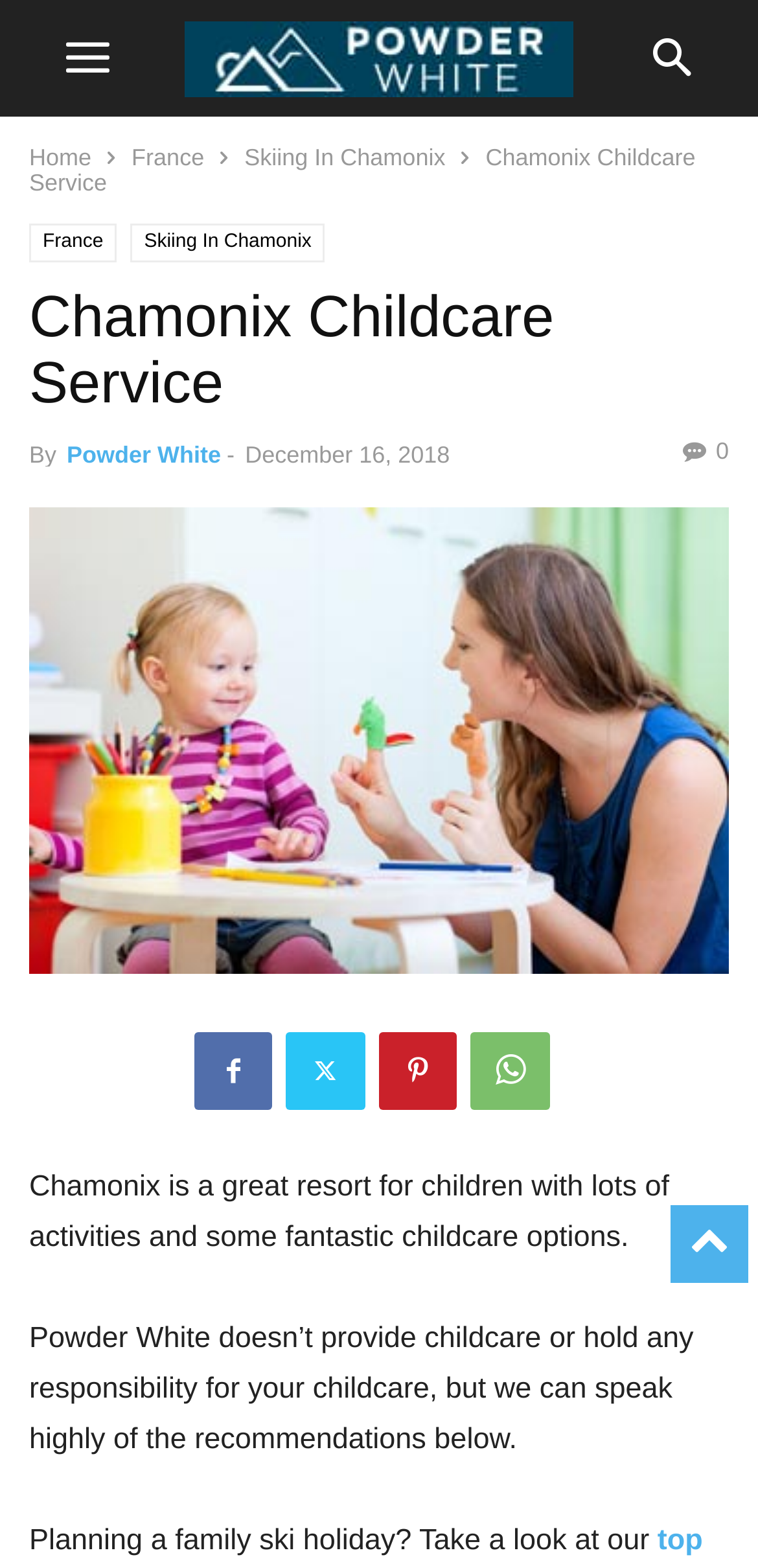What is the purpose of the webpage?
Please give a detailed answer to the question using the information shown in the image.

I found the answer by reading the static text on the webpage, which mentions 'childcare options' and 'family ski holiday', indicating that the webpage is about providing childcare services for families going on a ski holiday.